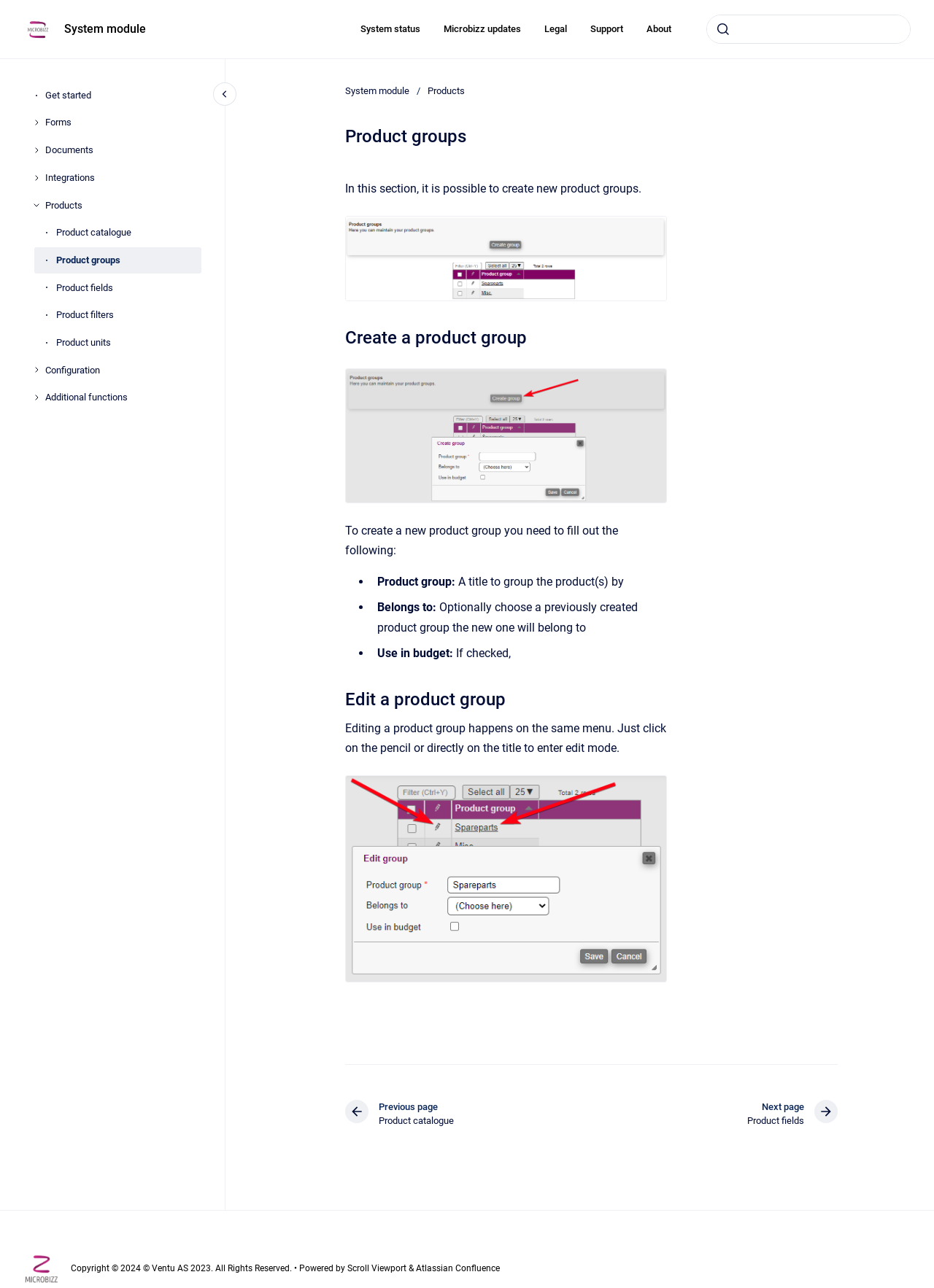Find the bounding box coordinates of the element to click in order to complete the given instruction: "Open image in full screen."

[0.692, 0.17, 0.711, 0.183]